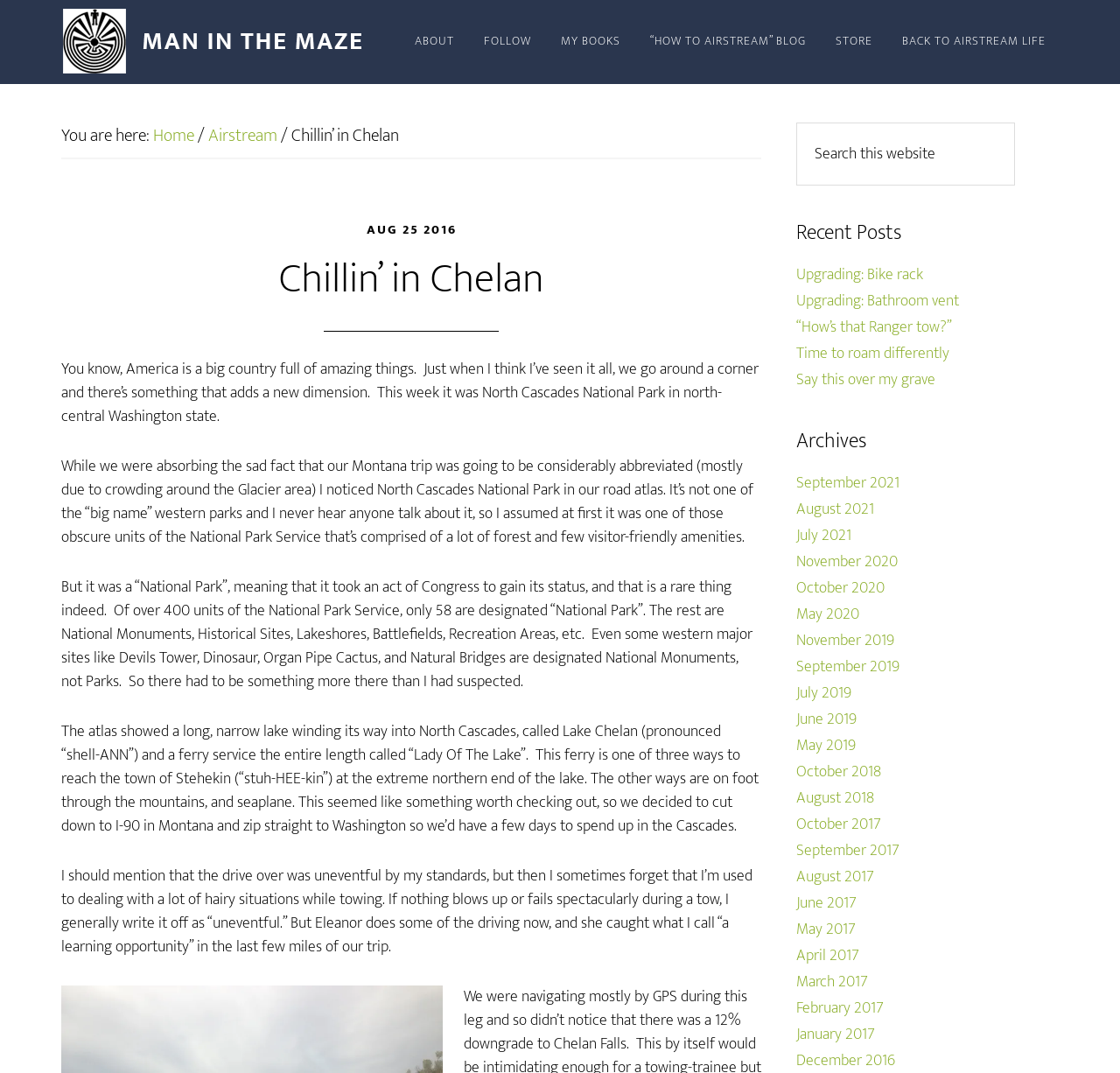Using the element description provided, determine the bounding box coordinates in the format (top-left x, top-left y, bottom-right x, bottom-right y). Ensure that all values are floating point numbers between 0 and 1. Element description: Back to Airstream Life

[0.794, 0.008, 0.945, 0.07]